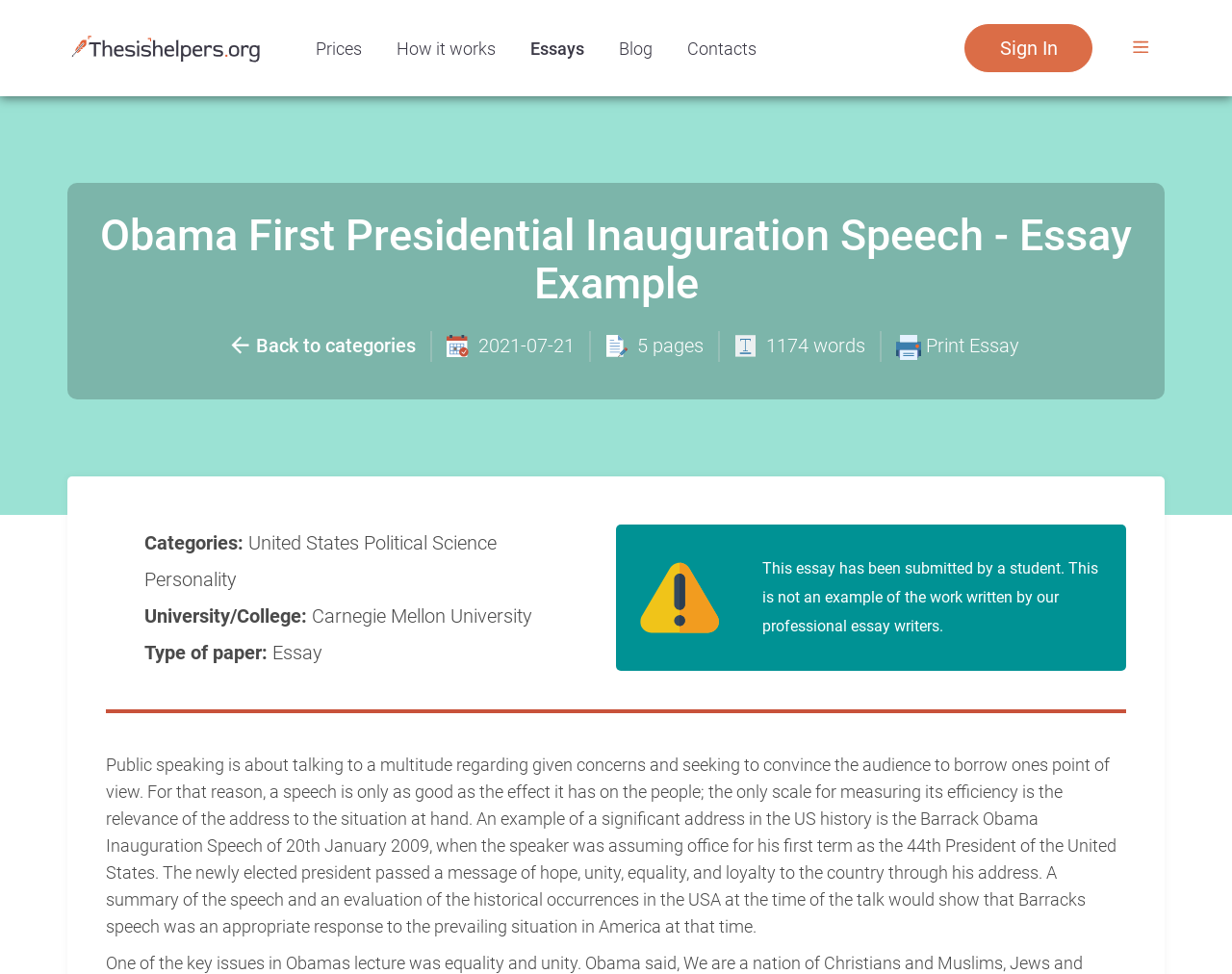Please identify the bounding box coordinates of the element's region that needs to be clicked to fulfill the following instruction: "Click the 'Prices' link". The bounding box coordinates should consist of four float numbers between 0 and 1, i.e., [left, top, right, bottom].

[0.242, 0.034, 0.308, 0.065]